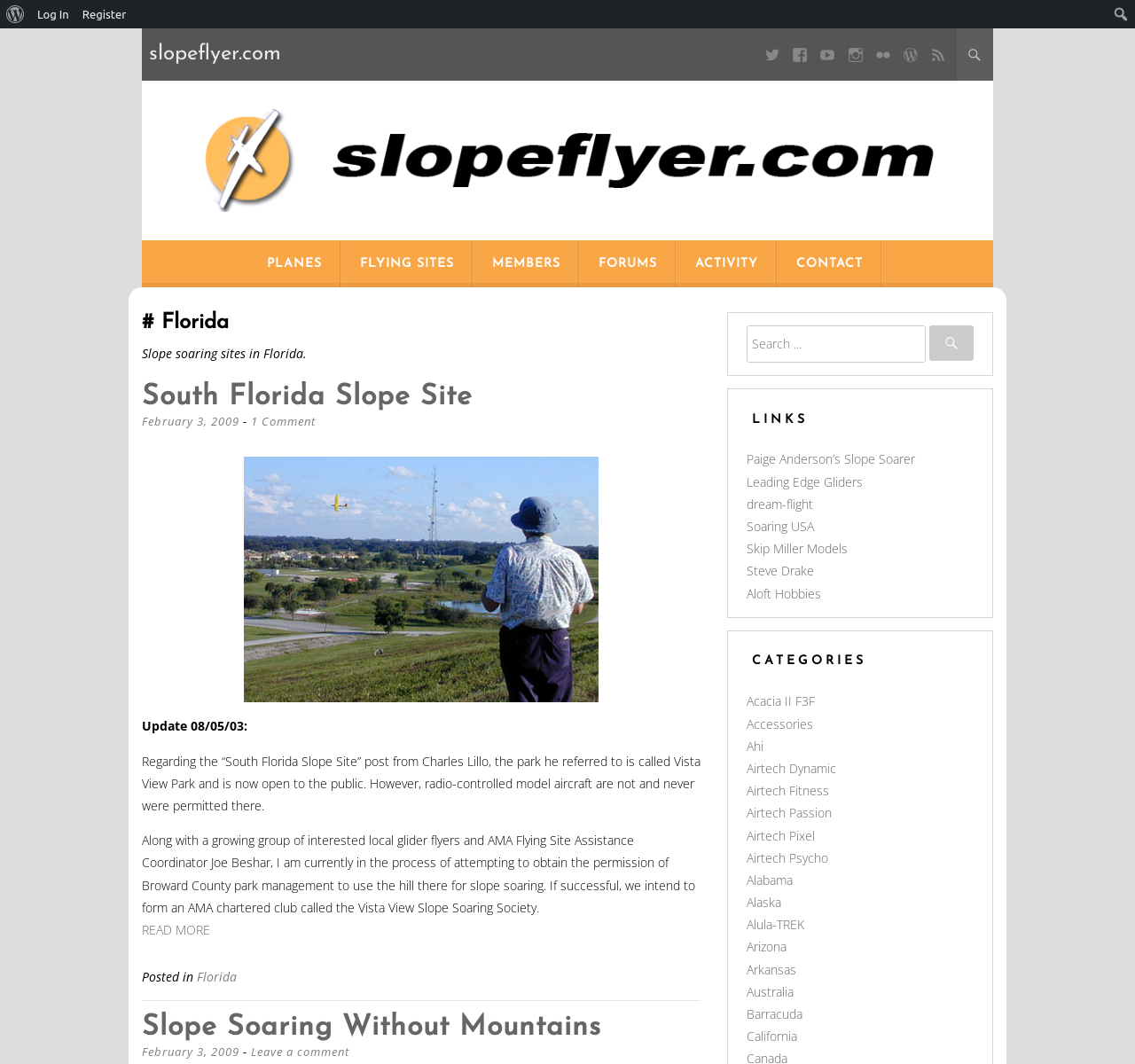Identify the headline of the webpage and generate its text content.

South Florida Slope Site